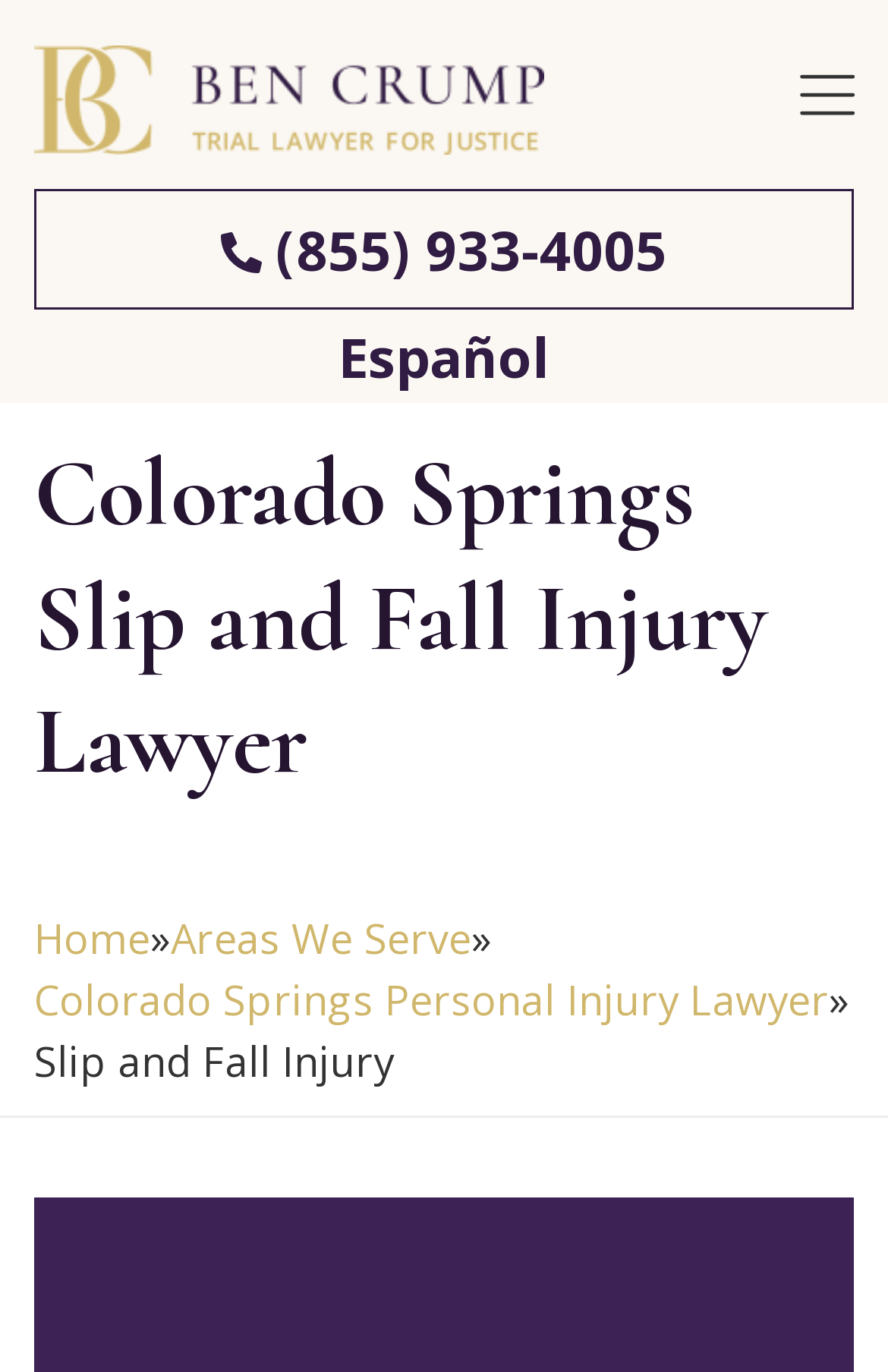Please find and generate the text of the main header of the webpage.

Colorado Springs Slip and Fall Injury Lawyer